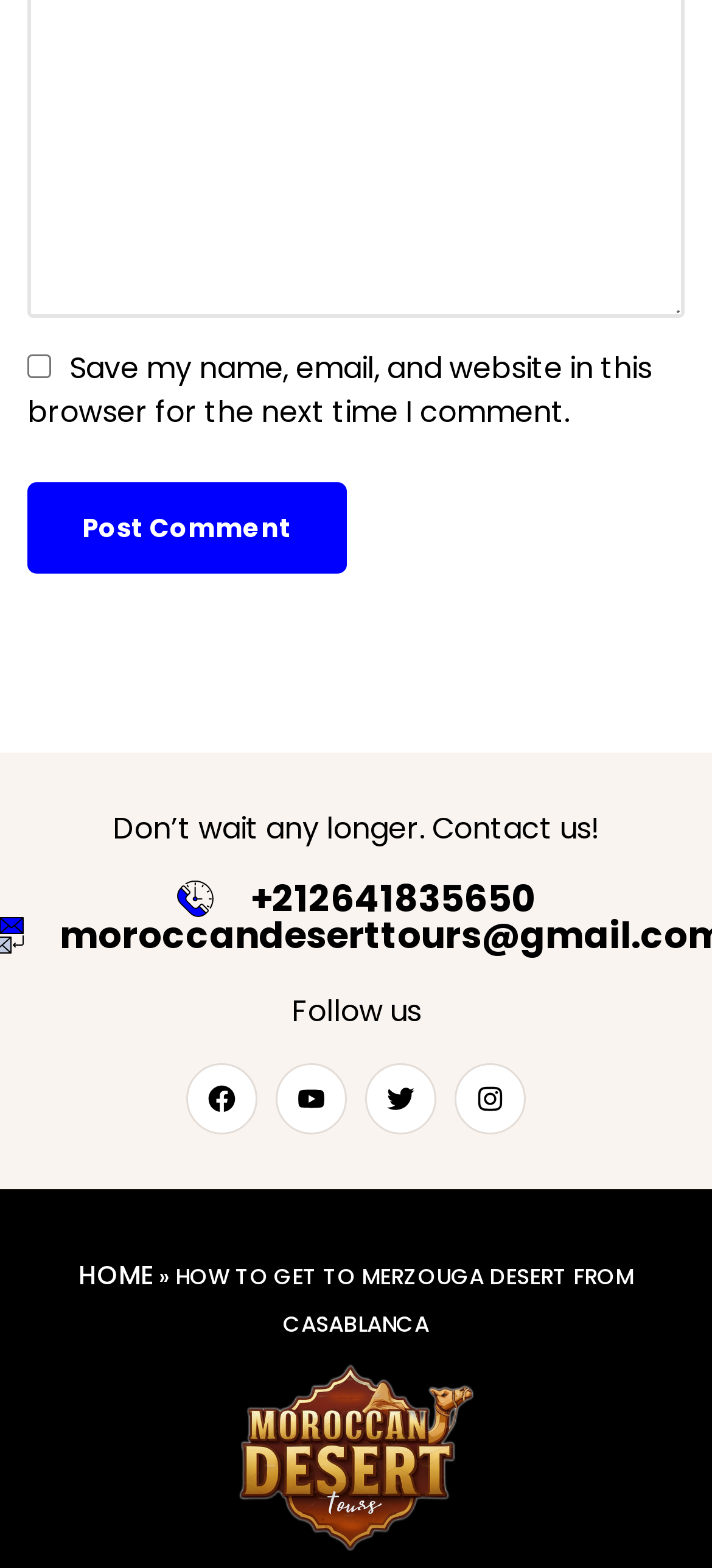What is the phone number to contact?
Please respond to the question with a detailed and thorough explanation.

The phone number to contact can be found in the link element with the text '+212641835650' located at the top of the webpage, below the 'Don’t wait any longer. Contact us!' static text.